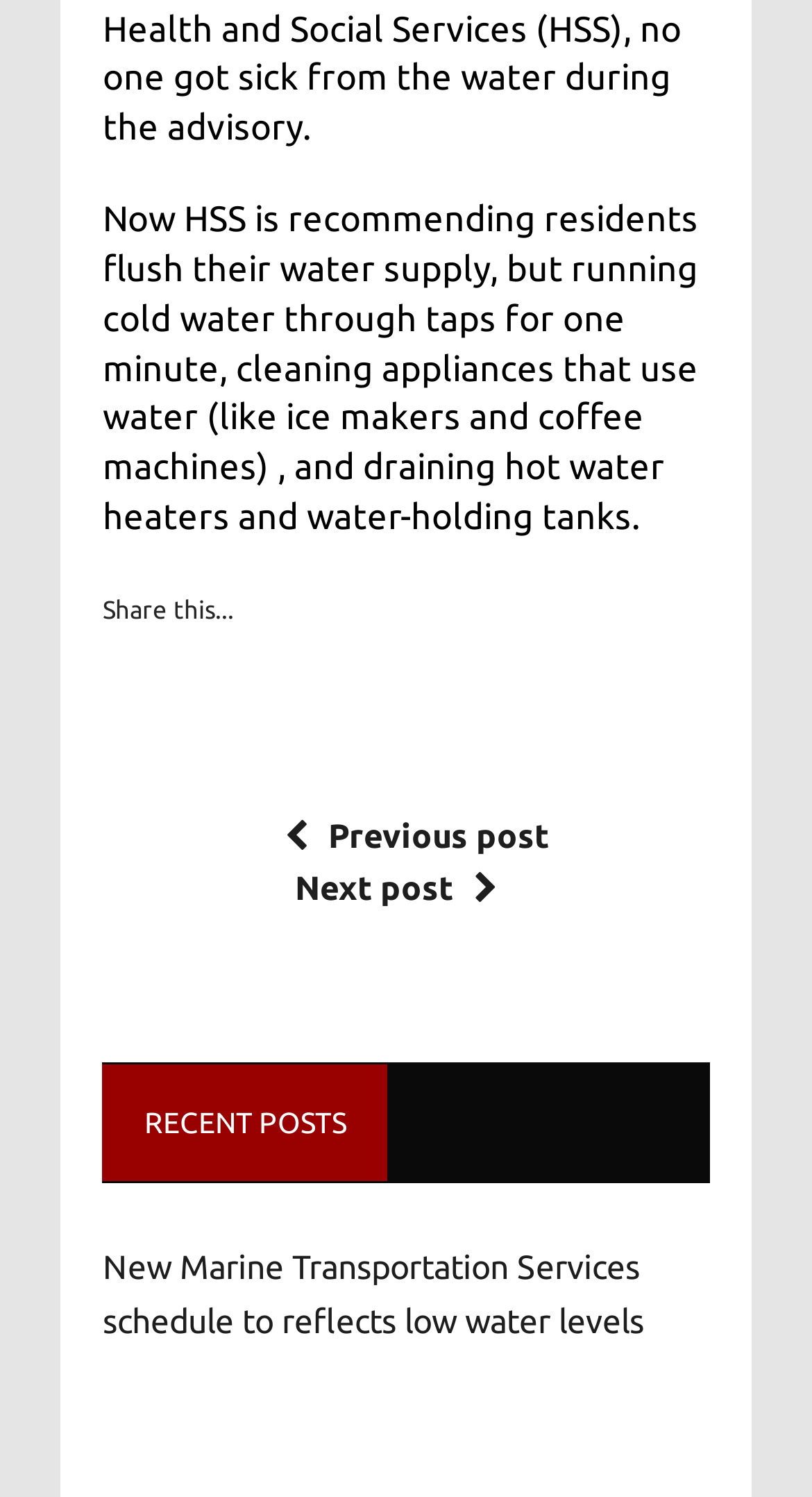Please answer the following question using a single word or phrase: 
What is the purpose of the 'Next post' link?

To navigate to the next post